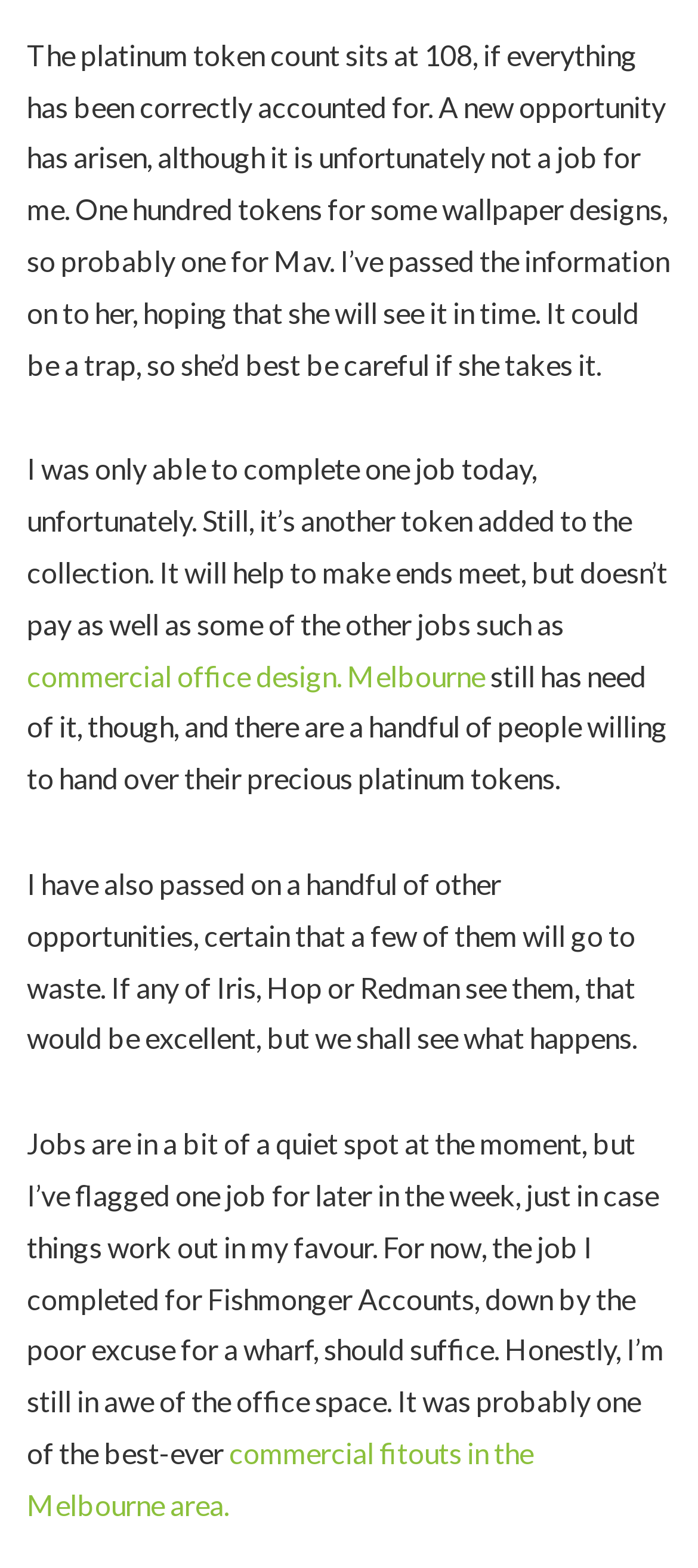What type of design is mentioned in the text?
Can you provide a detailed and comprehensive answer to the question?

The text mentions 'one hundred tokens for some wallpaper designs', indicating that wallpaper design is being referred to.